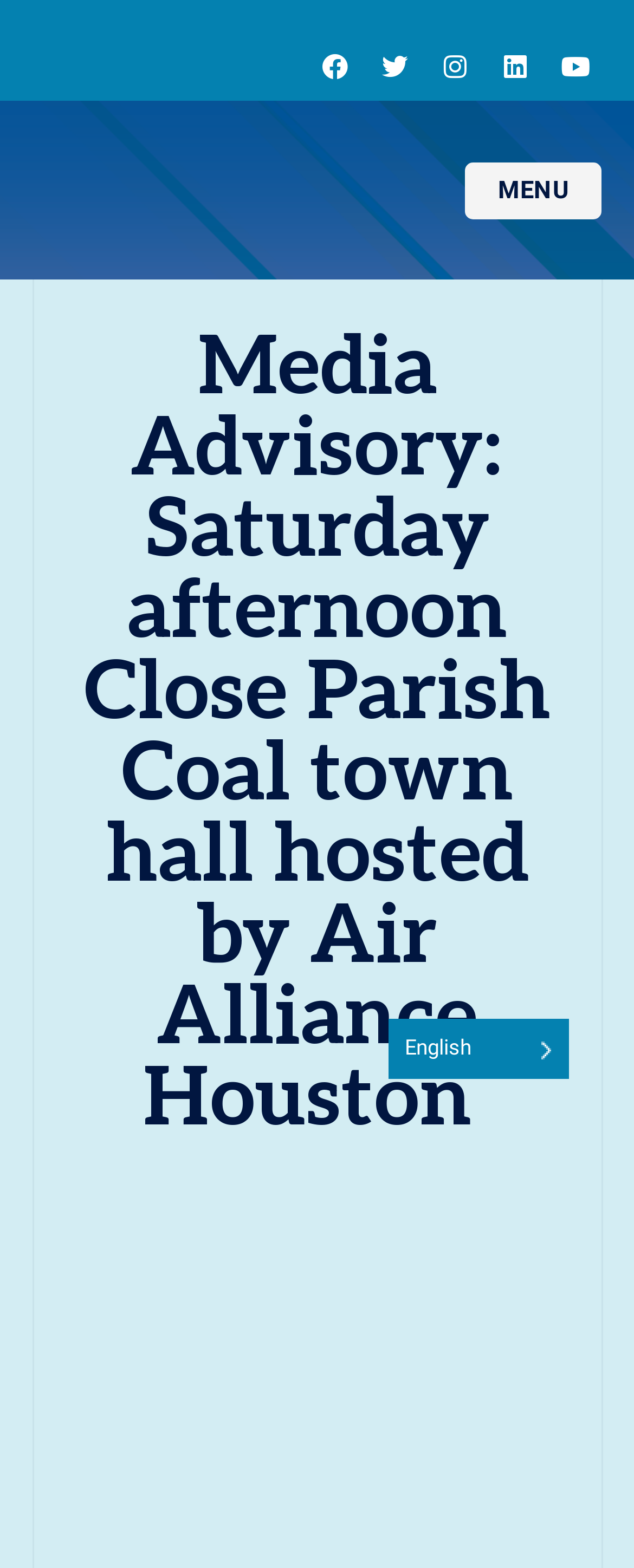Locate the bounding box coordinates of the area that needs to be clicked to fulfill the following instruction: "View Twitter profile". The coordinates should be in the format of four float numbers between 0 and 1, namely [left, top, right, bottom].

[0.582, 0.026, 0.664, 0.059]